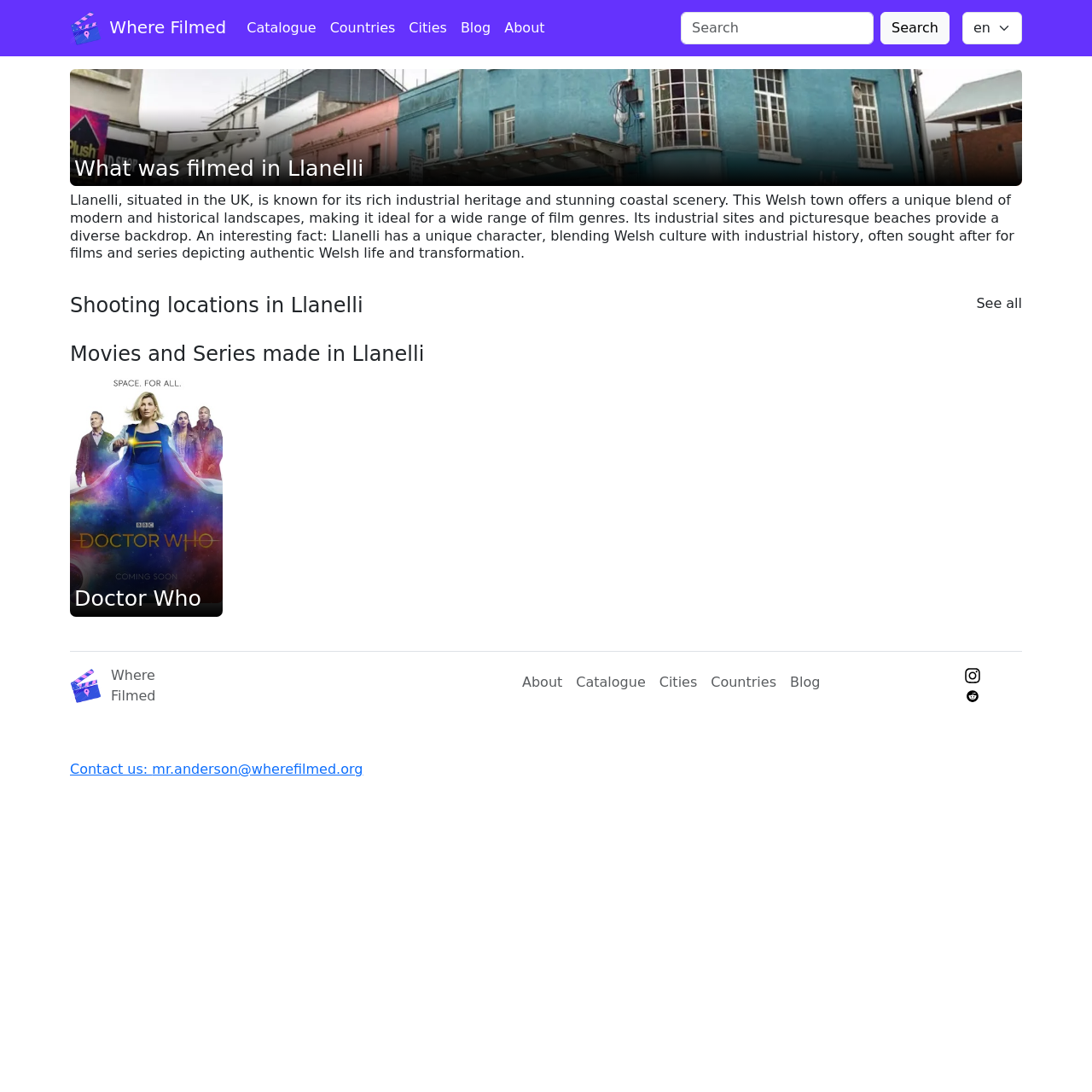Highlight the bounding box coordinates of the element you need to click to perform the following instruction: "Contact Us or Advertiser."

None